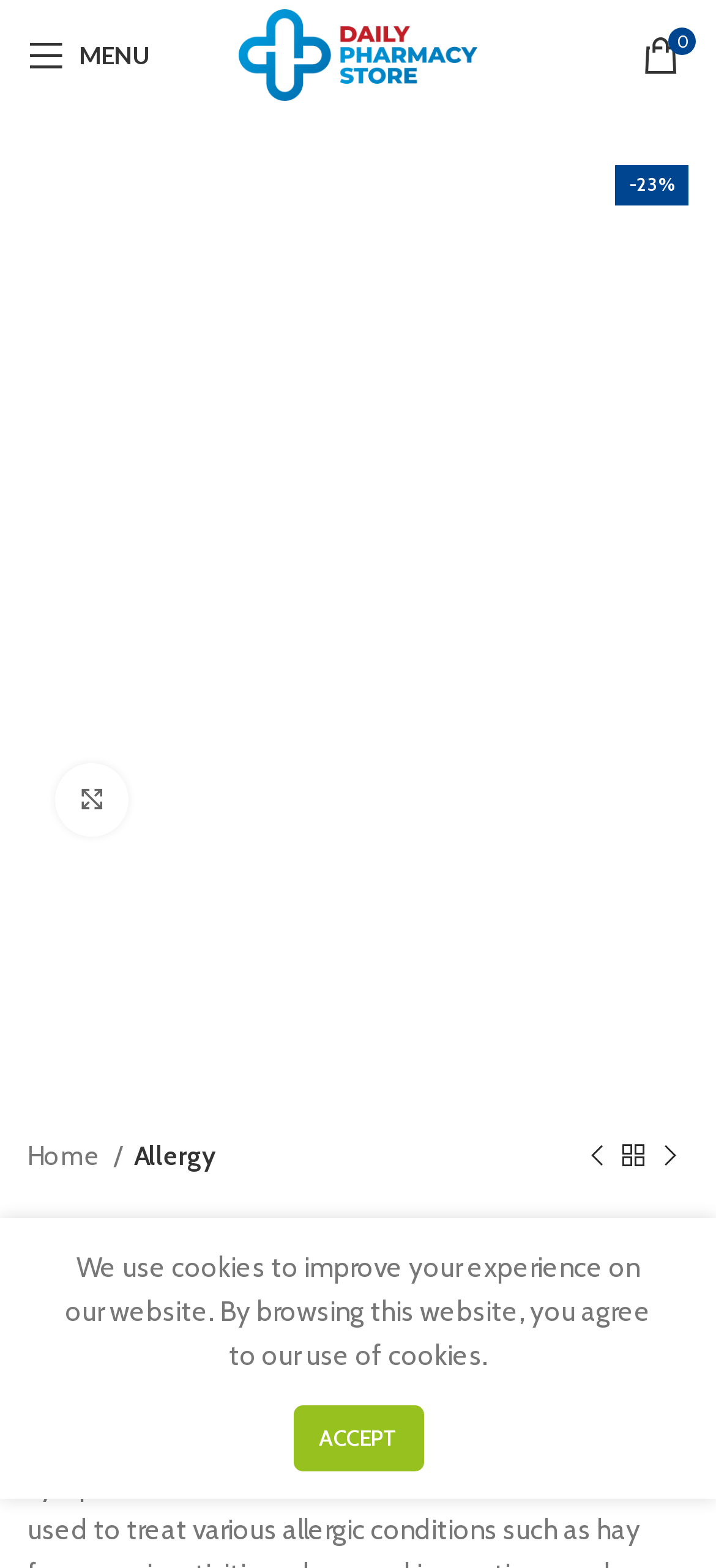Answer the following in one word or a short phrase: 
What is the name of the product?

Alerid 10mg